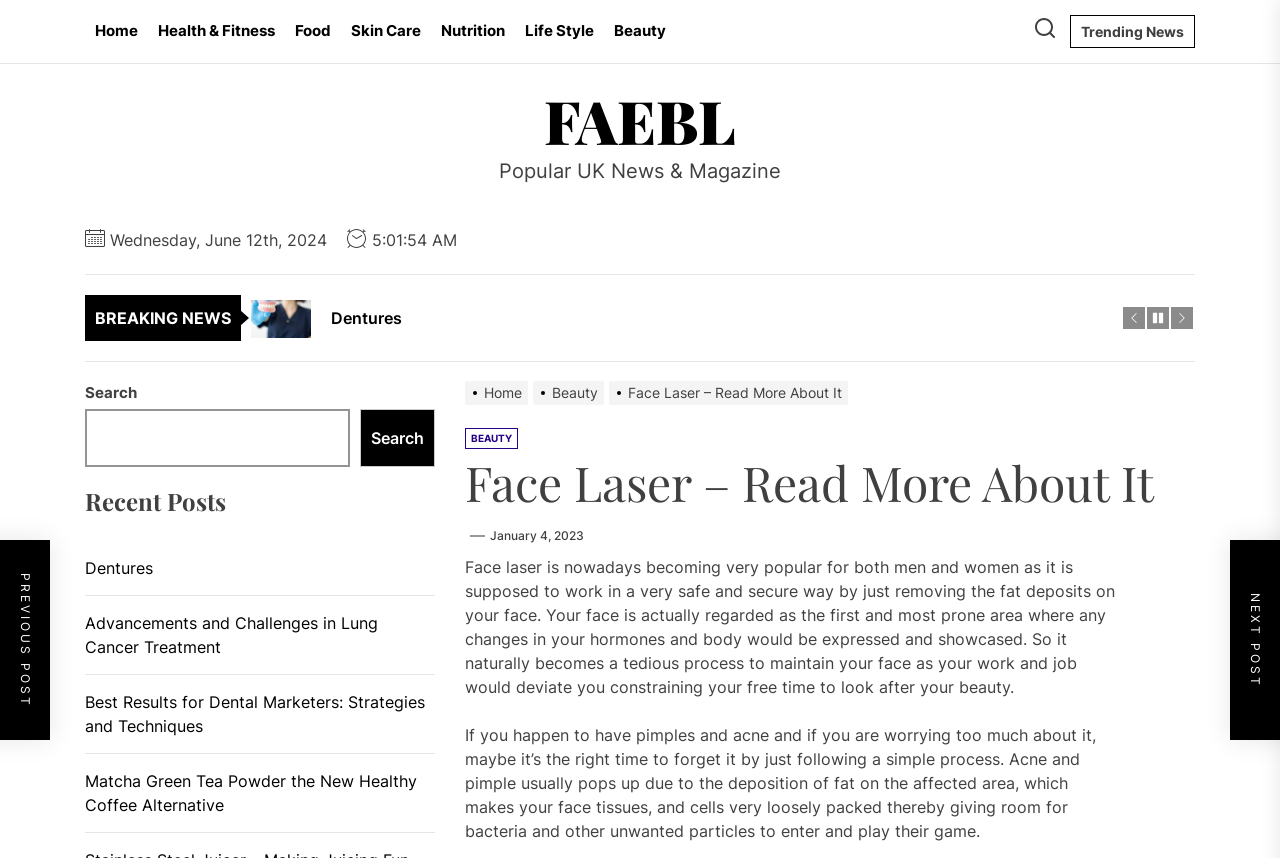What is the current date?
Please answer the question with a detailed and comprehensive explanation.

I found the current date by looking at the StaticText element with the text 'Wednesday, June 12th, 2024' which is located at the coordinates [0.086, 0.267, 0.255, 0.291]. This text is likely to be the current date as it is in a format that is commonly used to display dates.